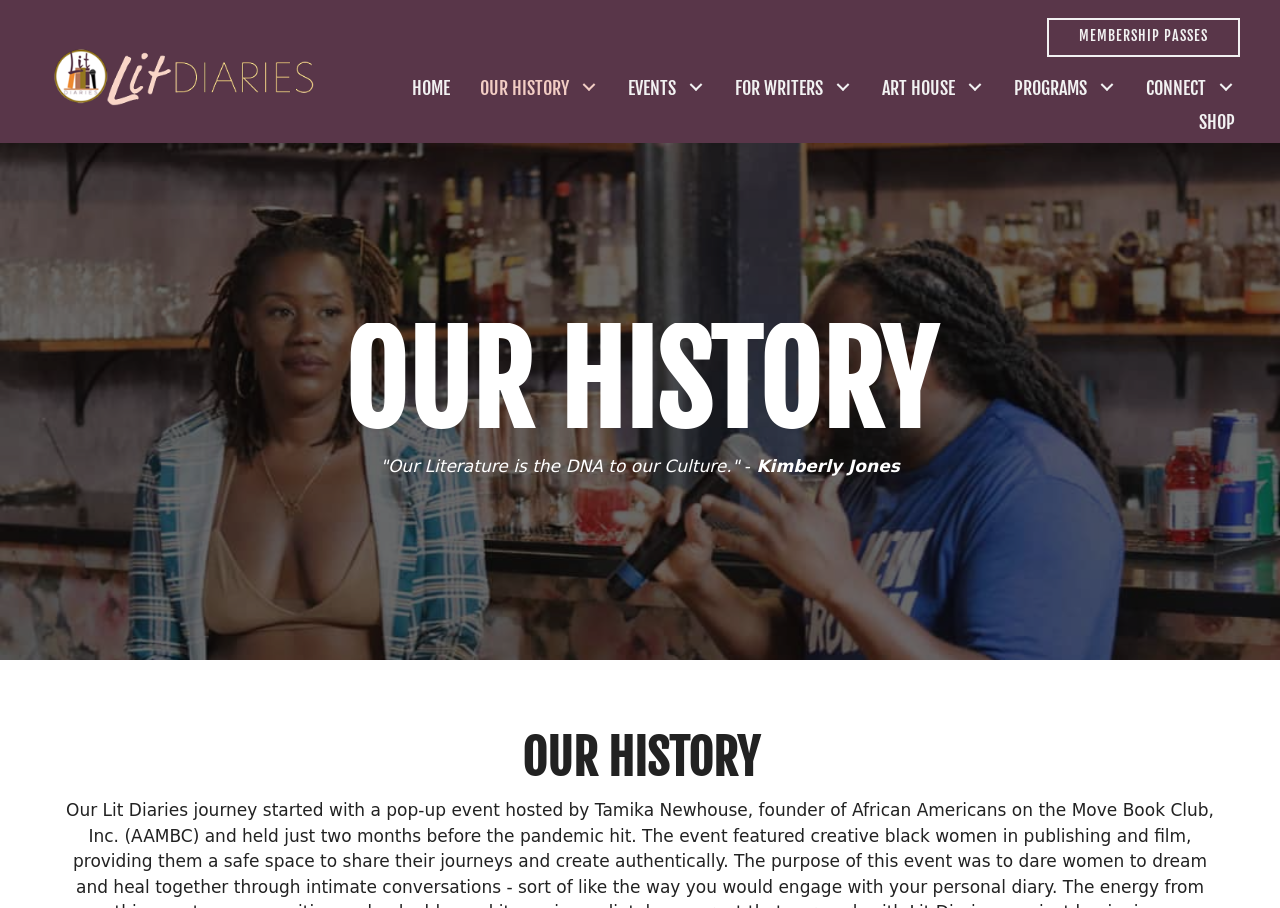Analyze the image and provide a detailed answer to the question: How many main menu items are there?

By counting the link elements within the navigation element 'Main Menu', I can see that there are 7 main menu items: HOME, OUR HISTORY, EVENTS, FOR WRITERS, ART HOUSE, PROGRAMS, and CONNECT.